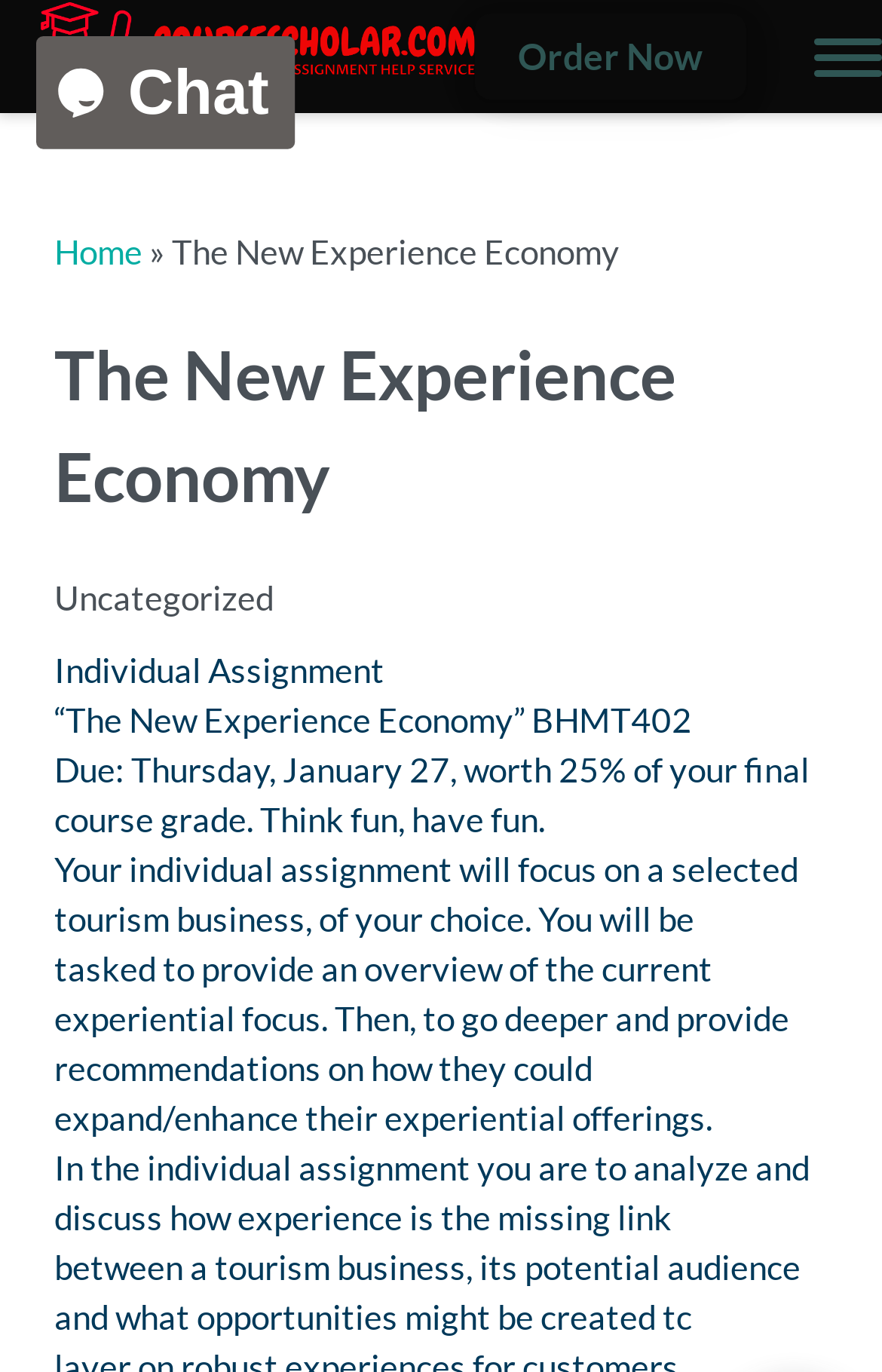Consider the image and give a detailed and elaborate answer to the question: 
What is the due date of the individual assignment?

The due date can be found in the text 'Due: Thursday, January 27, worth 25% of your final course grade. Think fun, have fun.' which is a StaticText element with bounding box coordinates [0.062, 0.546, 0.918, 0.612].